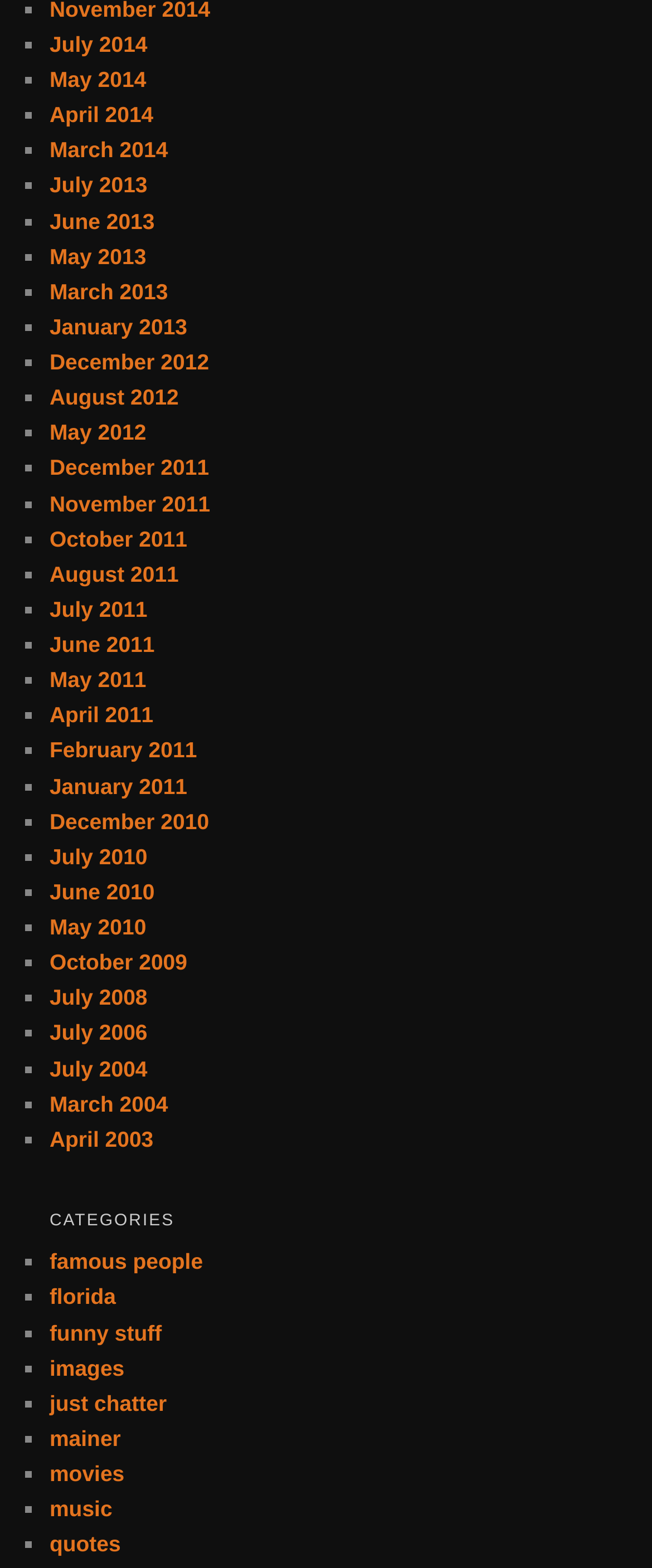Locate the bounding box of the user interface element based on this description: "July 2013".

[0.076, 0.11, 0.226, 0.126]